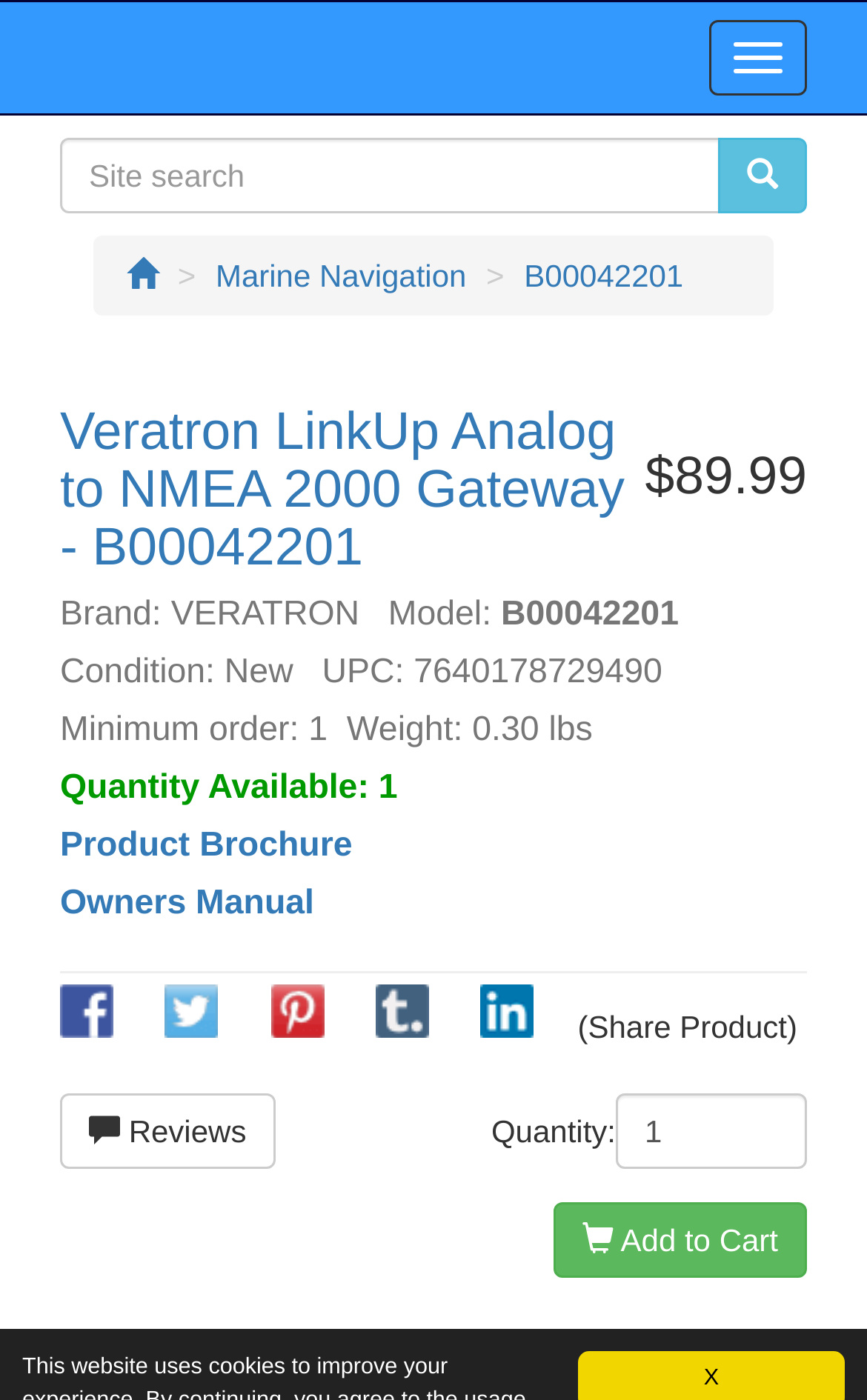Can you determine the bounding box coordinates of the area that needs to be clicked to fulfill the following instruction: "Search for products"?

[0.069, 0.098, 0.831, 0.152]